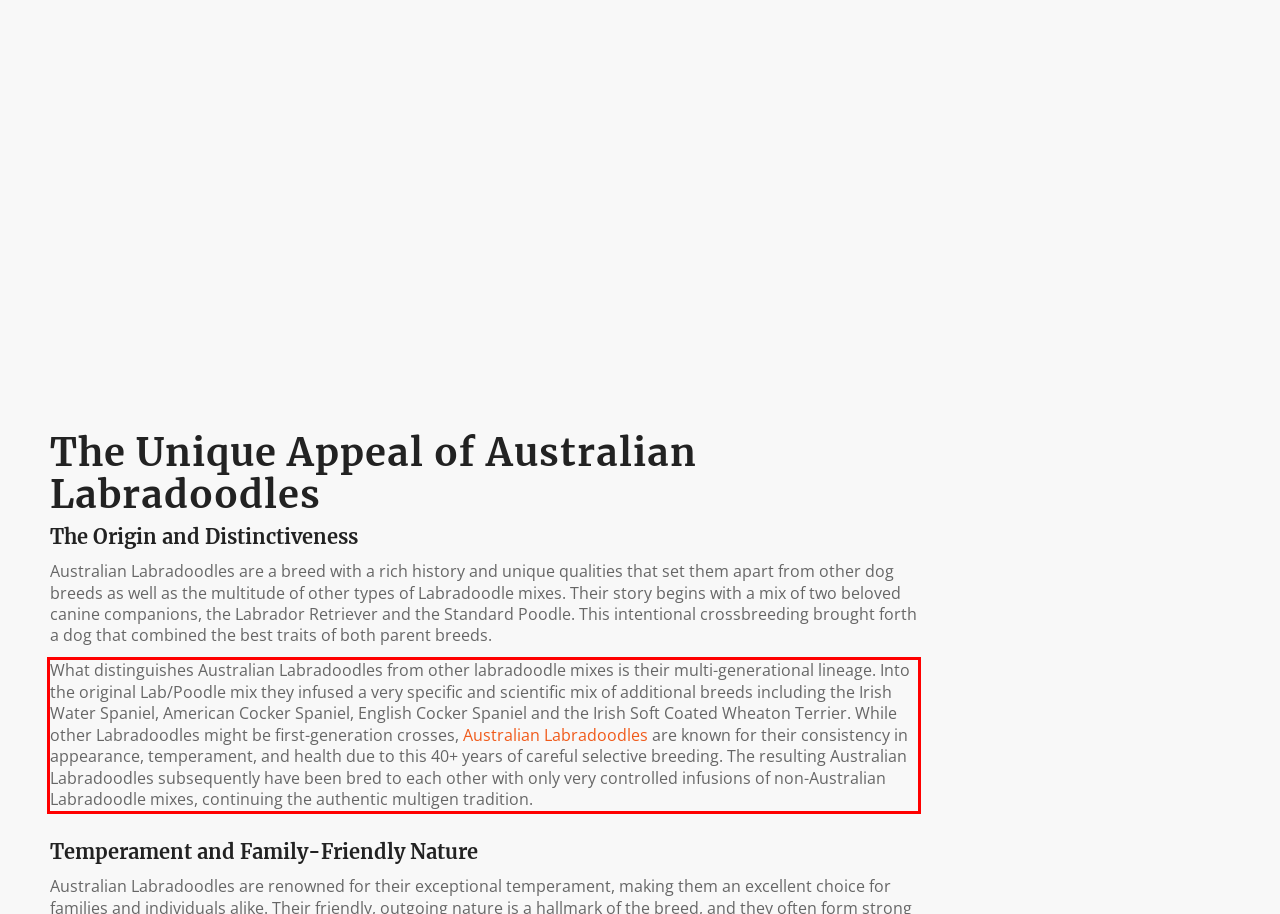You are presented with a screenshot containing a red rectangle. Extract the text found inside this red bounding box.

What distinguishes Australian Labradoodles from other labradoodle mixes is their multi-generational lineage. Into the original Lab/Poodle mix they infused a very specific and scientific mix of additional breeds including the Irish Water Spaniel, American Cocker Spaniel, English Cocker Spaniel and the Irish Soft Coated Wheaton Terrier. While other Labradoodles might be first-generation crosses, Australian Labradoodles are known for their consistency in appearance, temperament, and health due to this 40+ years of careful selective breeding. The resulting Australian Labradoodles subsequently have been bred to each other with only very controlled infusions of non-Australian Labradoodle mixes, continuing the authentic multigen tradition.